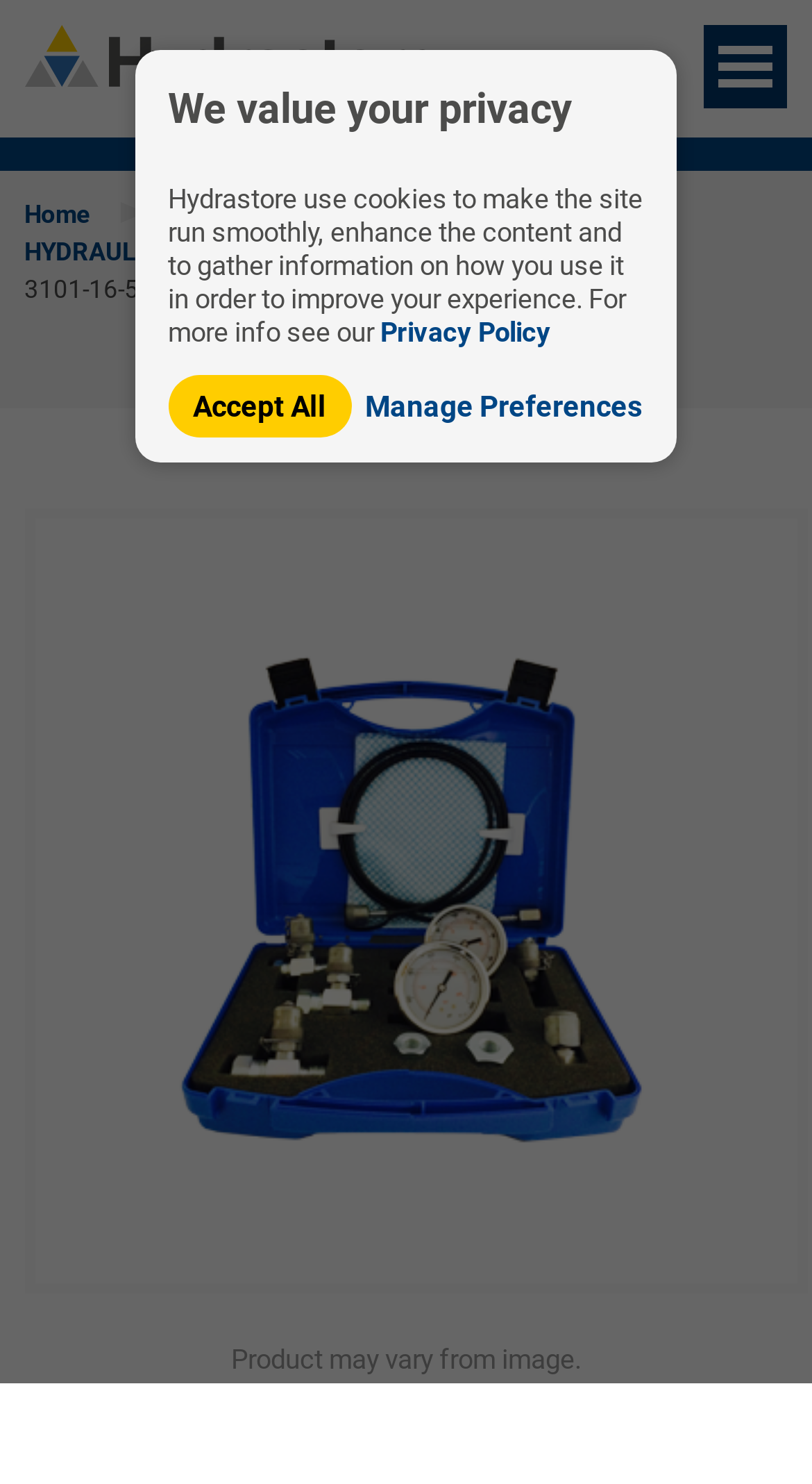Refer to the image and answer the question with as much detail as possible: How many navigation links are there?

I counted the number of link elements that are direct children of the root element and have a y-coordinate between 0.135 and 0.154. These links are 'Home', 'Shop', 'Hydraulic Test Equipment', and 'HYDRAULIC PRESSURE TEST KIT - BSP 1620'. Therefore, there are 4 navigation links.